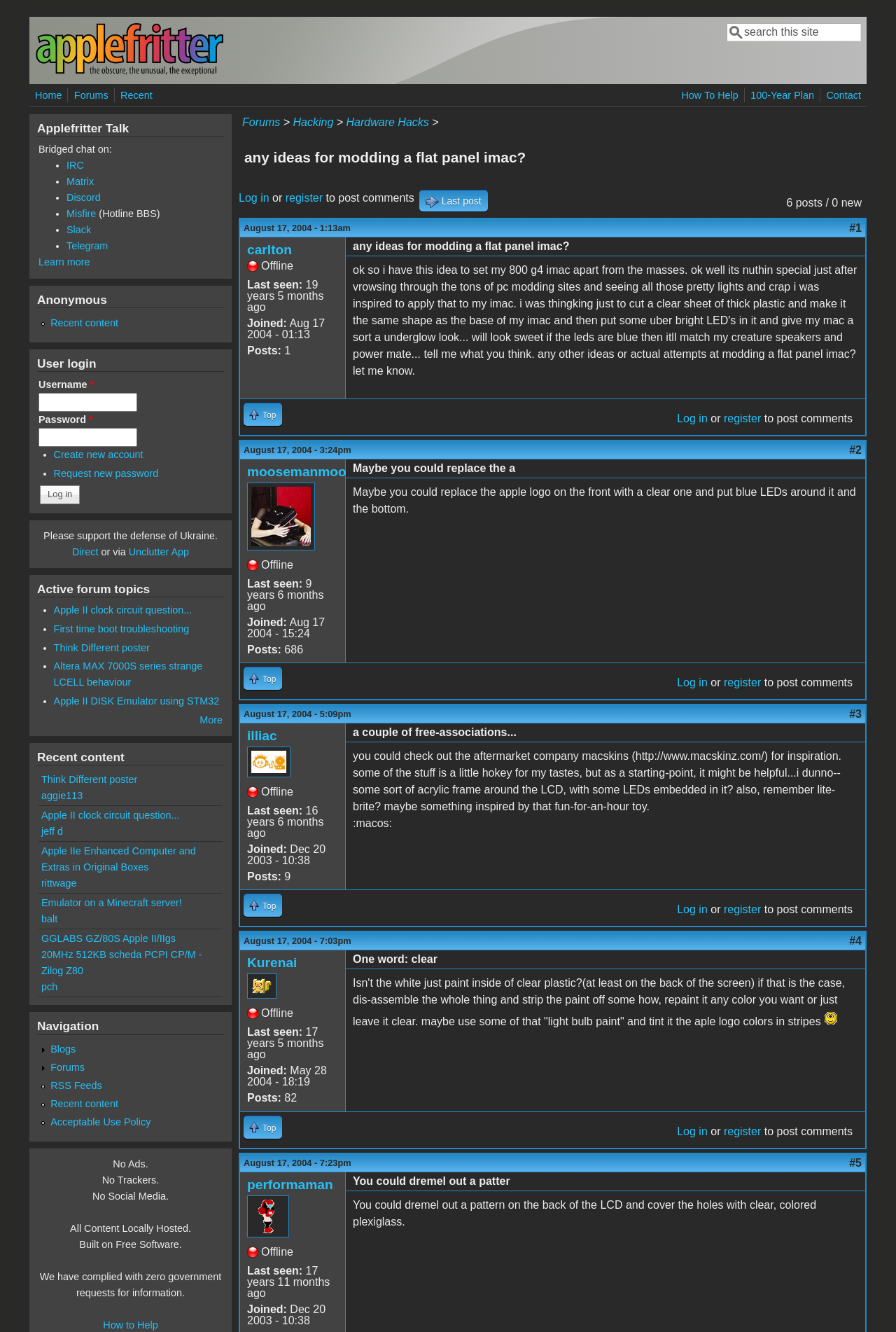Pinpoint the bounding box coordinates of the clickable element to carry out the following instruction: "Log in to the website."

[0.266, 0.144, 0.3, 0.153]